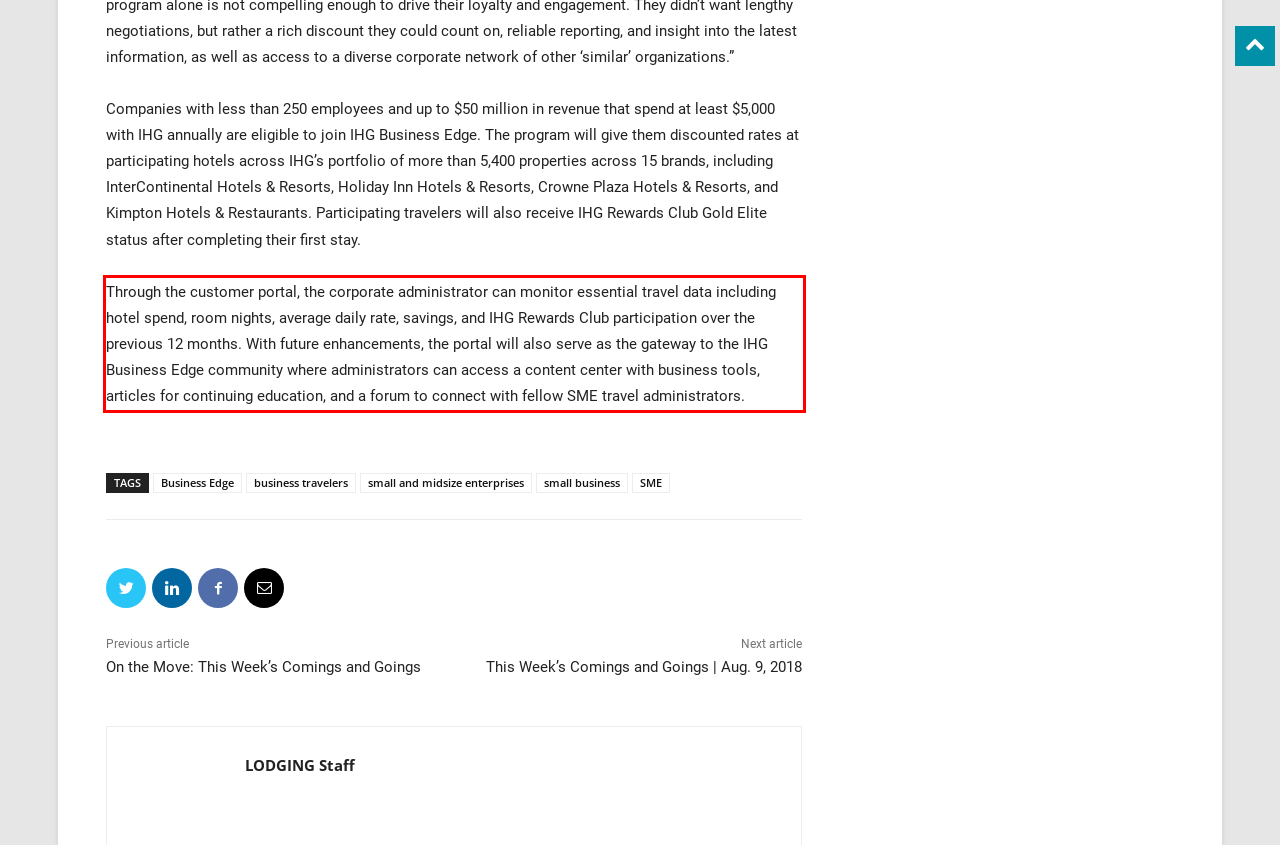Identify the red bounding box in the webpage screenshot and perform OCR to generate the text content enclosed.

Through the customer portal, the corporate administrator can monitor essential travel data including hotel spend, room nights, average daily rate, savings, and IHG Rewards Club participation over the previous 12 months. With future enhancements, the portal will also serve as the gateway to the IHG Business Edge community where administrators can access a content center with business tools, articles for continuing education, and a forum to connect with fellow SME travel administrators.